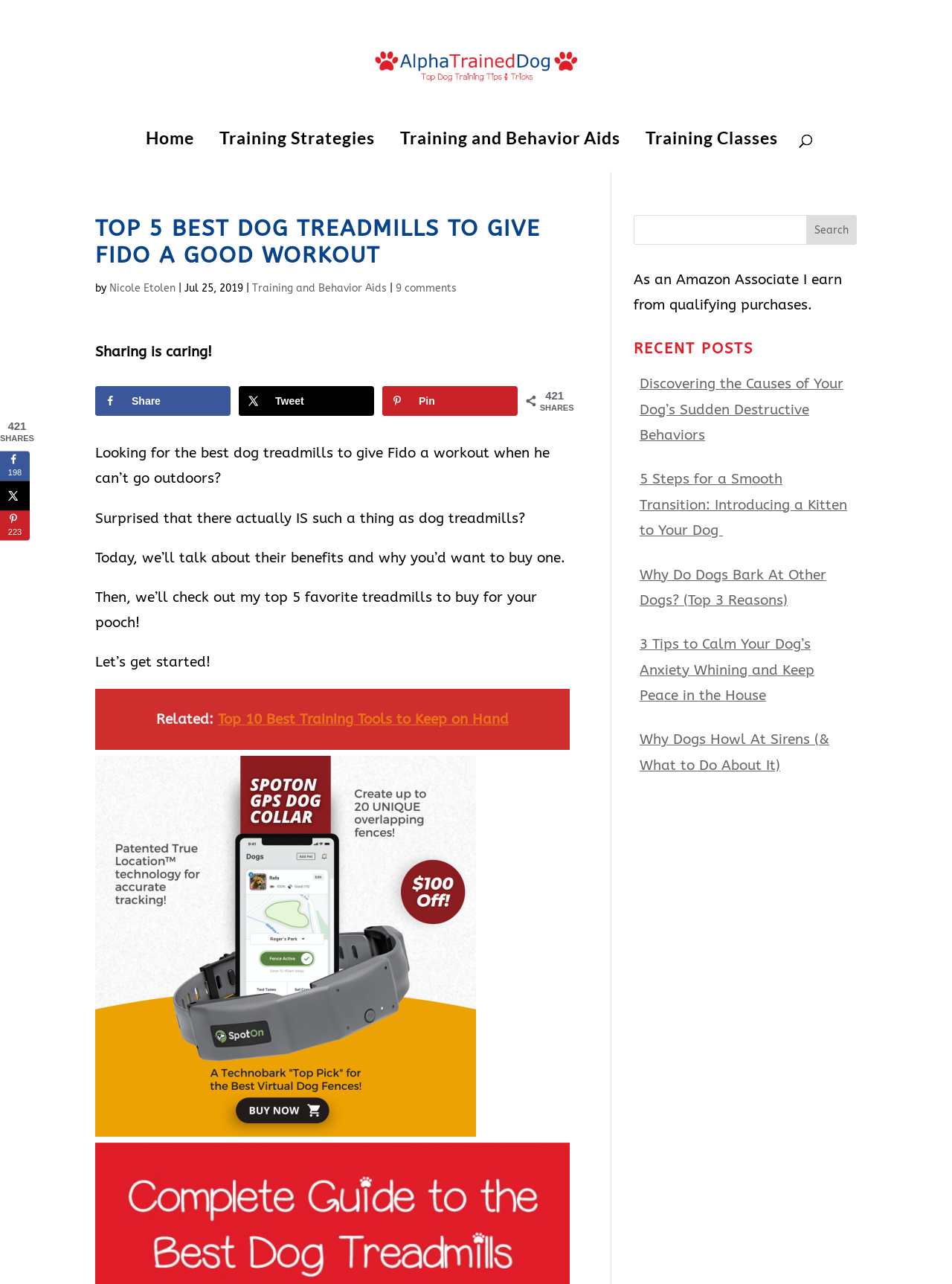Provide a thorough and detailed response to the question by examining the image: 
What is the purpose of the 'Save to Pinterest' button?

The 'Save to Pinterest' button is used to share the webpage on Pinterest, allowing users to save and share the content with others on the platform.